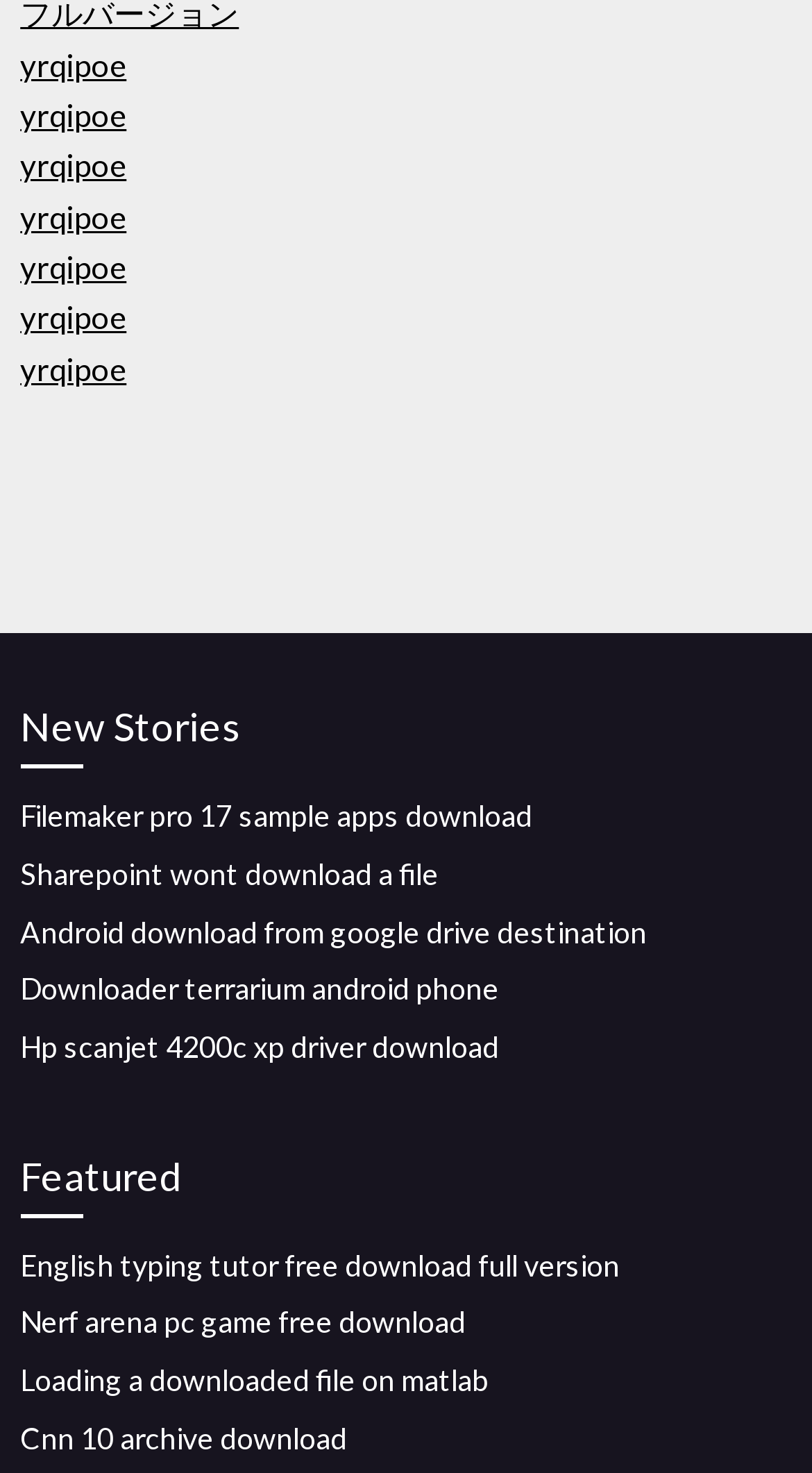Identify the bounding box coordinates of the clickable region to carry out the given instruction: "Check 'Cnn 10 archive download'".

[0.025, 0.964, 0.428, 0.988]